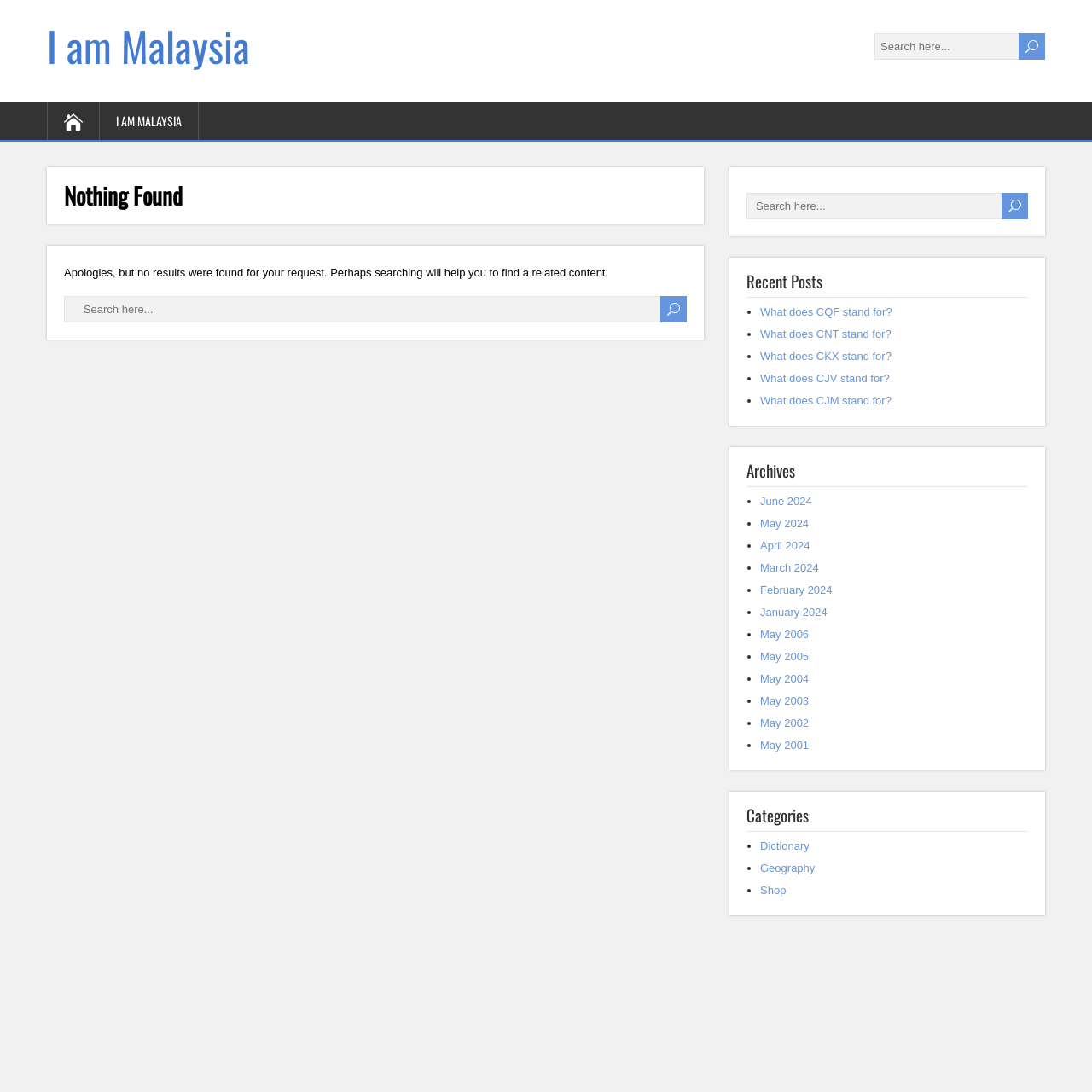Determine the coordinates of the bounding box that should be clicked to complete the instruction: "View archives". The coordinates should be represented by four float numbers between 0 and 1: [left, top, right, bottom].

[0.684, 0.42, 0.728, 0.441]